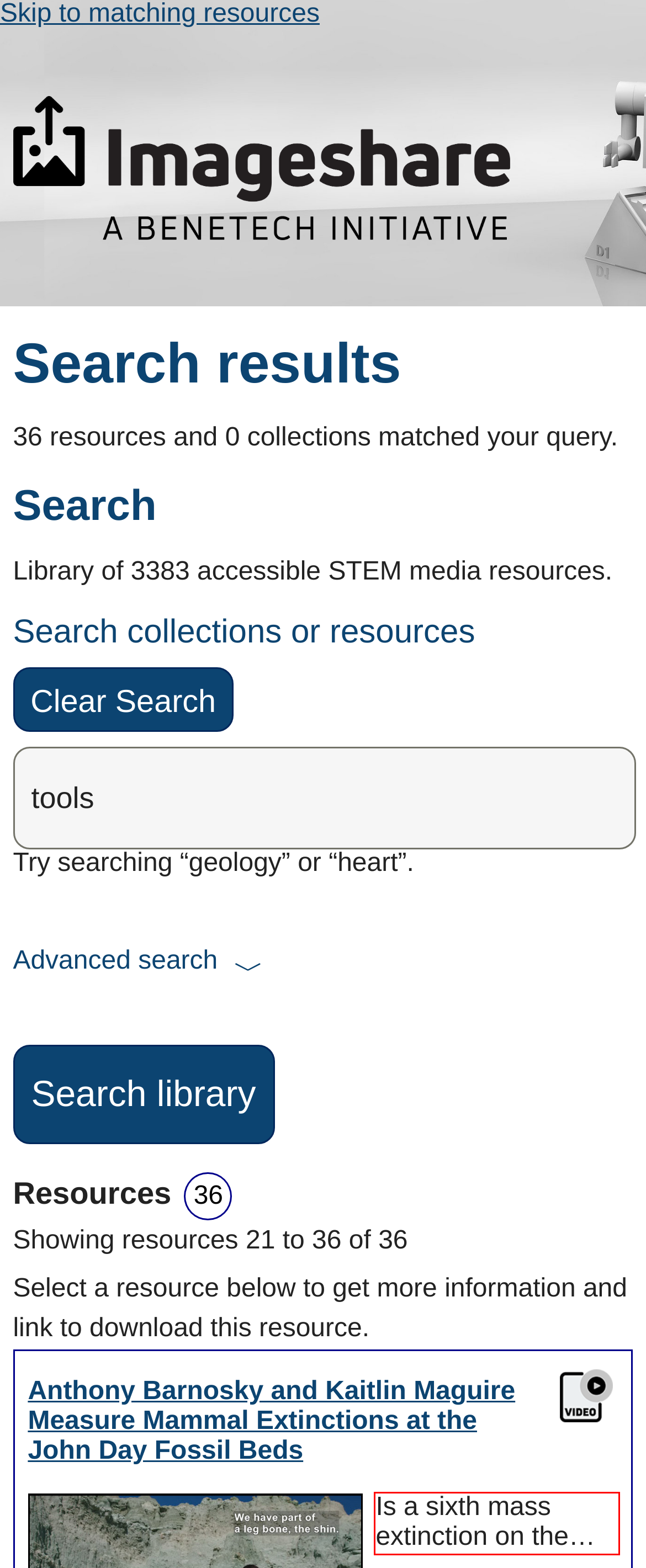Examine the webpage screenshot and use OCR to recognize and output the text within the red bounding box.

Is a sixth mass extinction on the horizon? Dr. Anthony Barnosky and Kaitlin Maguire travel to the John Day Fossil Beds National Monument to find, collect, and date fossils. They have determined that the rate at which animals are going extinct today is much faster than normal.